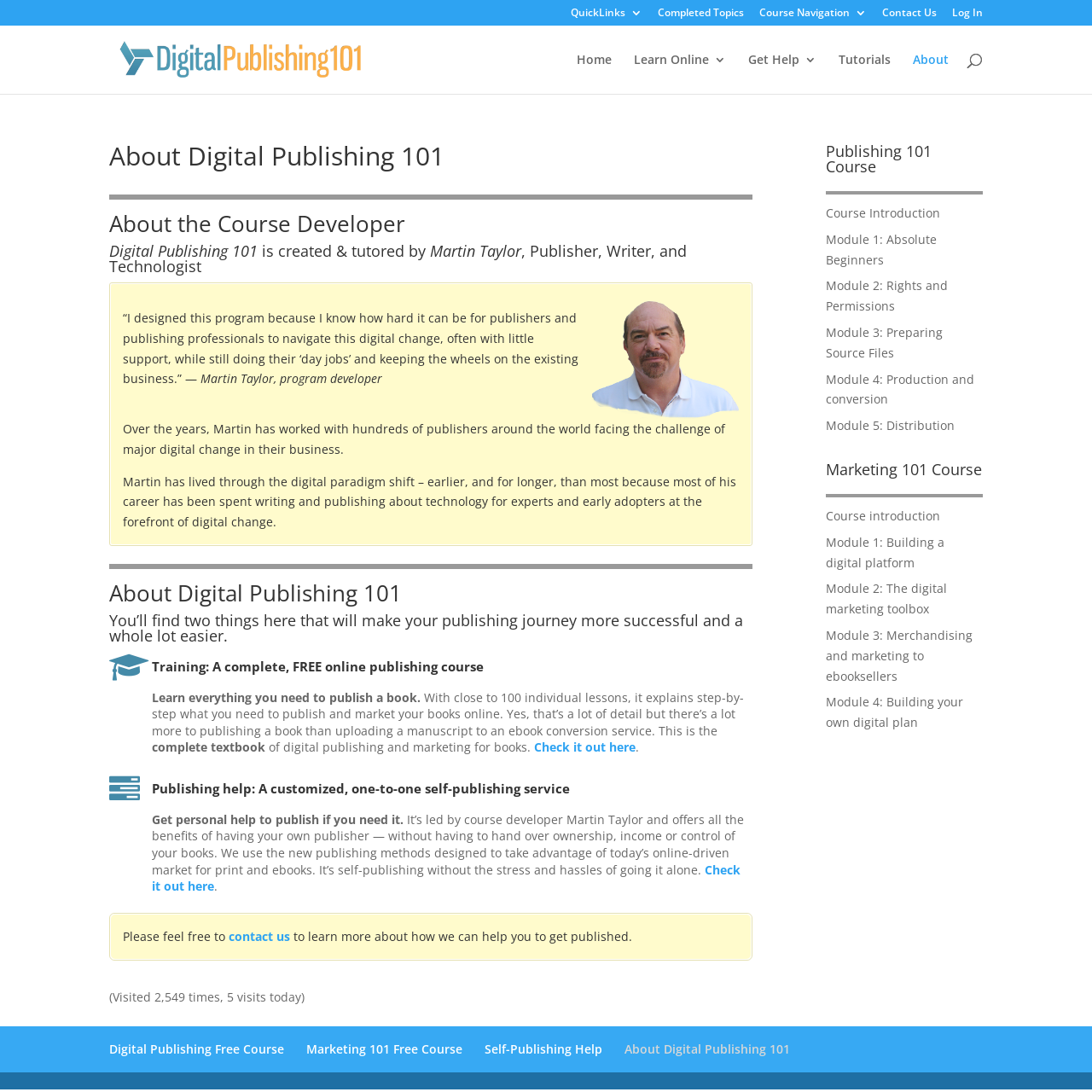How many times has the webpage been visited?
Please analyze the image and answer the question with as much detail as possible.

The answer can be found at the bottom of the webpage where it is mentioned that '(Visited 2,549 times, 5 visits today)'.